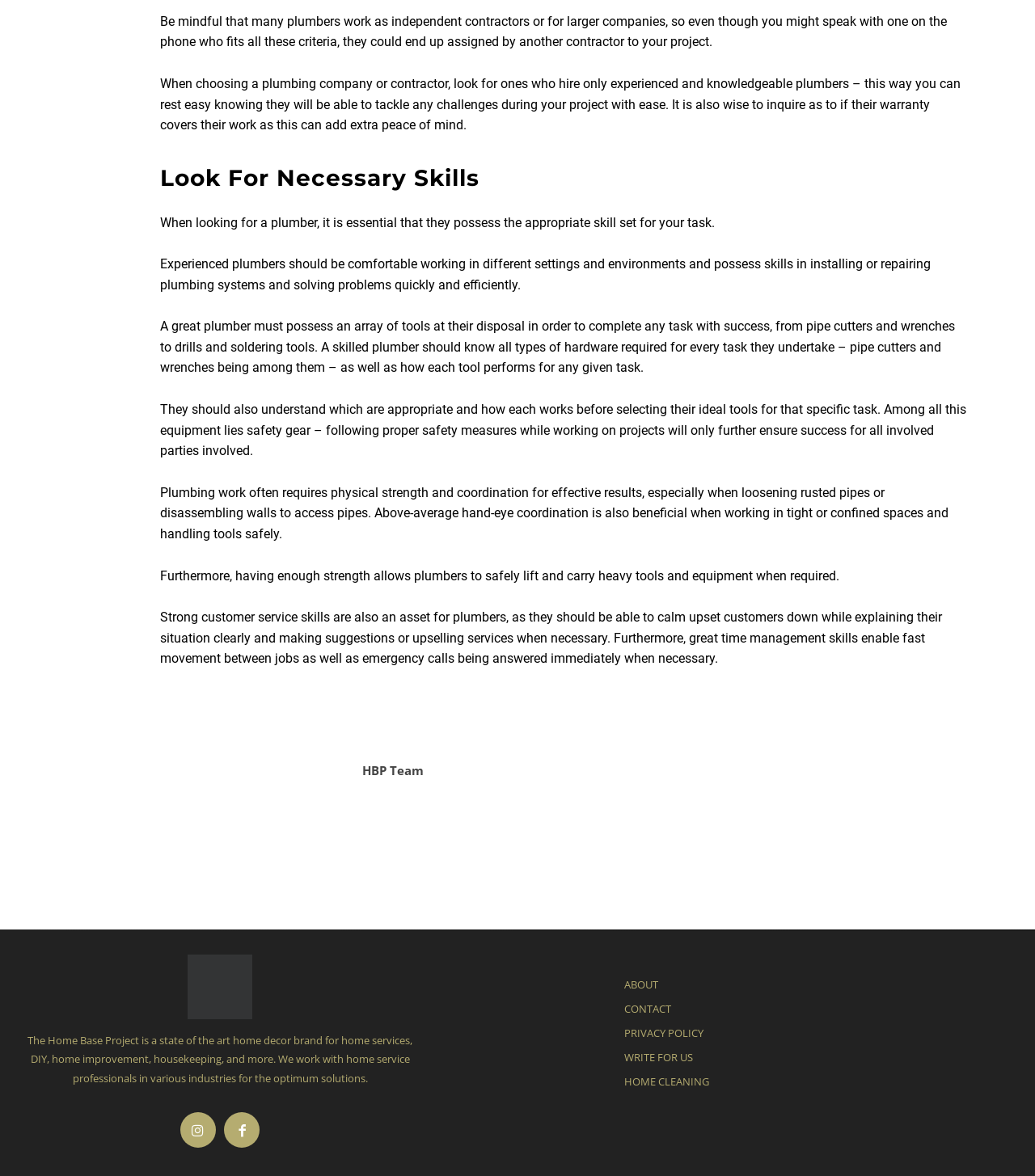Answer with a single word or phrase: 
What is the main topic of this webpage?

Plumbing